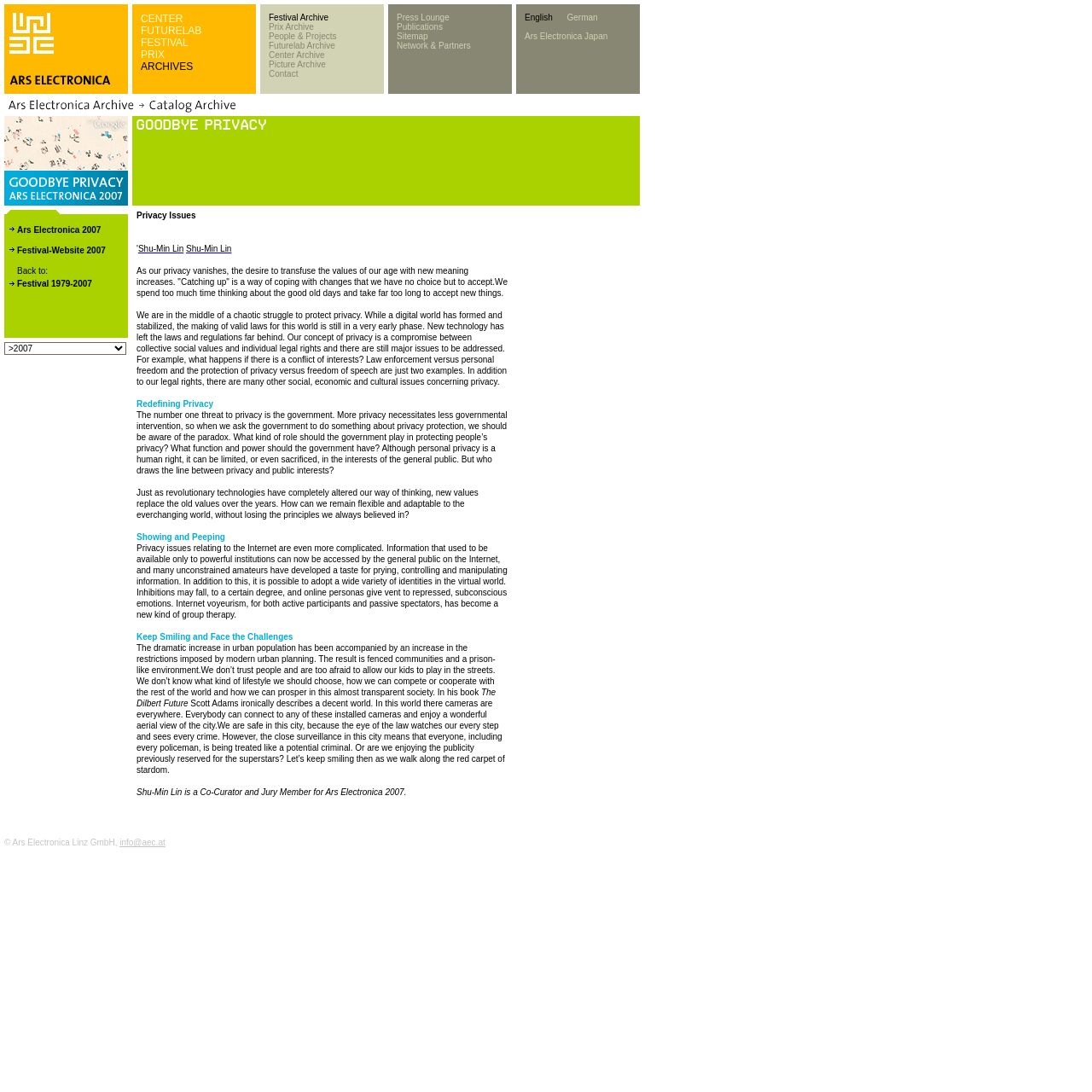Could you highlight the region that needs to be clicked to execute the instruction: "Visit Ars Electronica Japan"?

[0.48, 0.029, 0.556, 0.038]